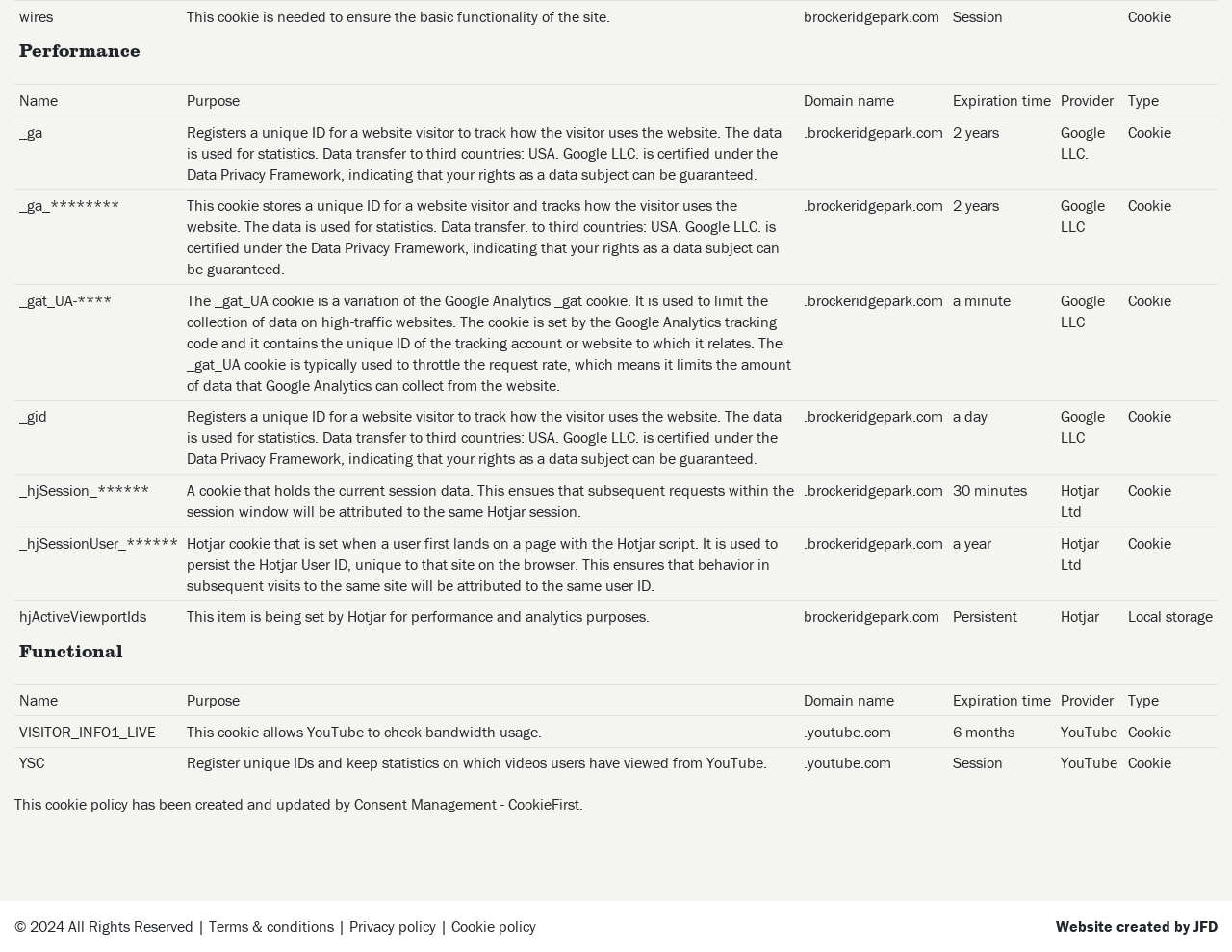Please give a one-word or short phrase response to the following question: 
What type of cookie is the _gat_UA-**** cookie?

Performance